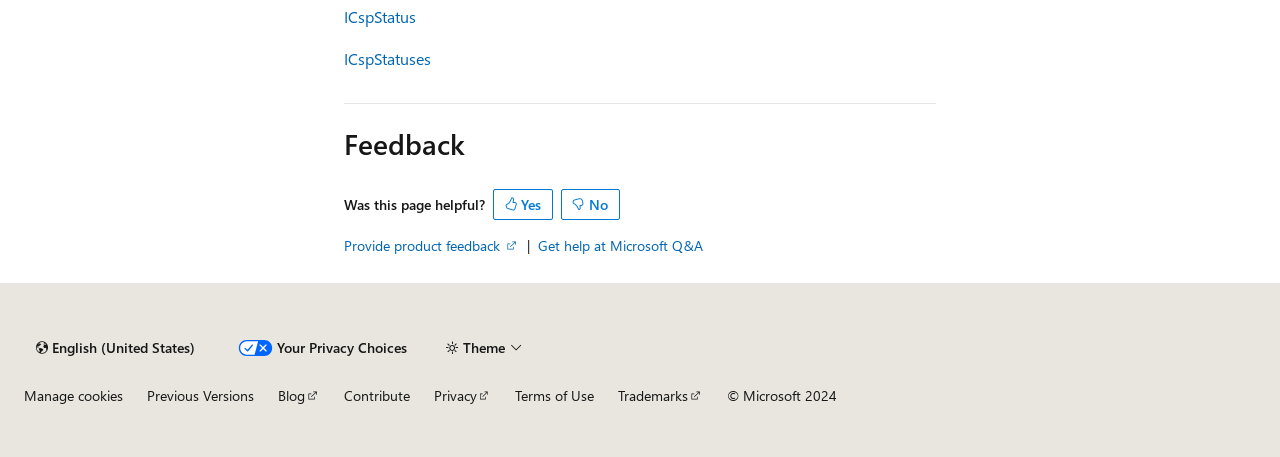Determine the bounding box coordinates for the clickable element to execute this instruction: "Select PolicyQualifierType enumeration". Provide the coordinates as four float numbers between 0 and 1, i.e., [left, top, right, bottom].

[0.031, 0.073, 0.231, 0.138]